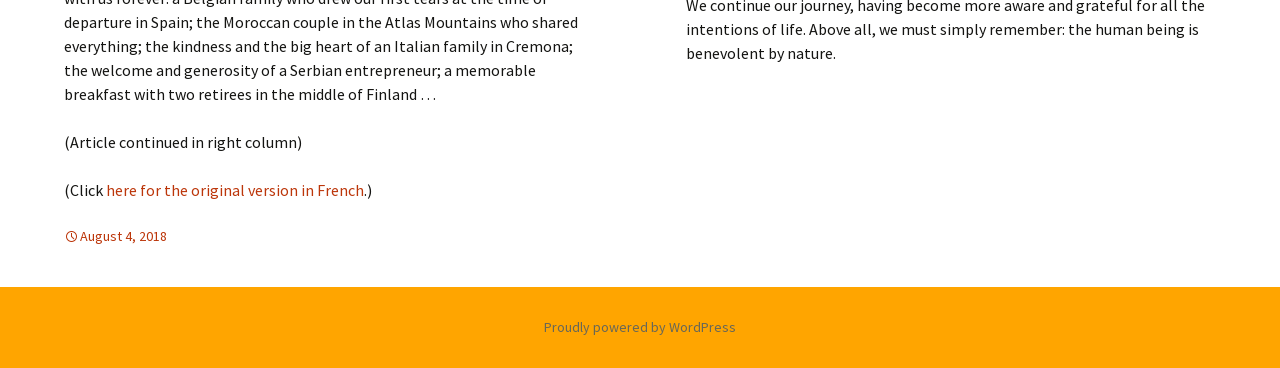Find the bounding box coordinates for the UI element that matches this description: "TOLERANCE & SOLIDARITY".

[0.198, 0.616, 0.316, 0.665]